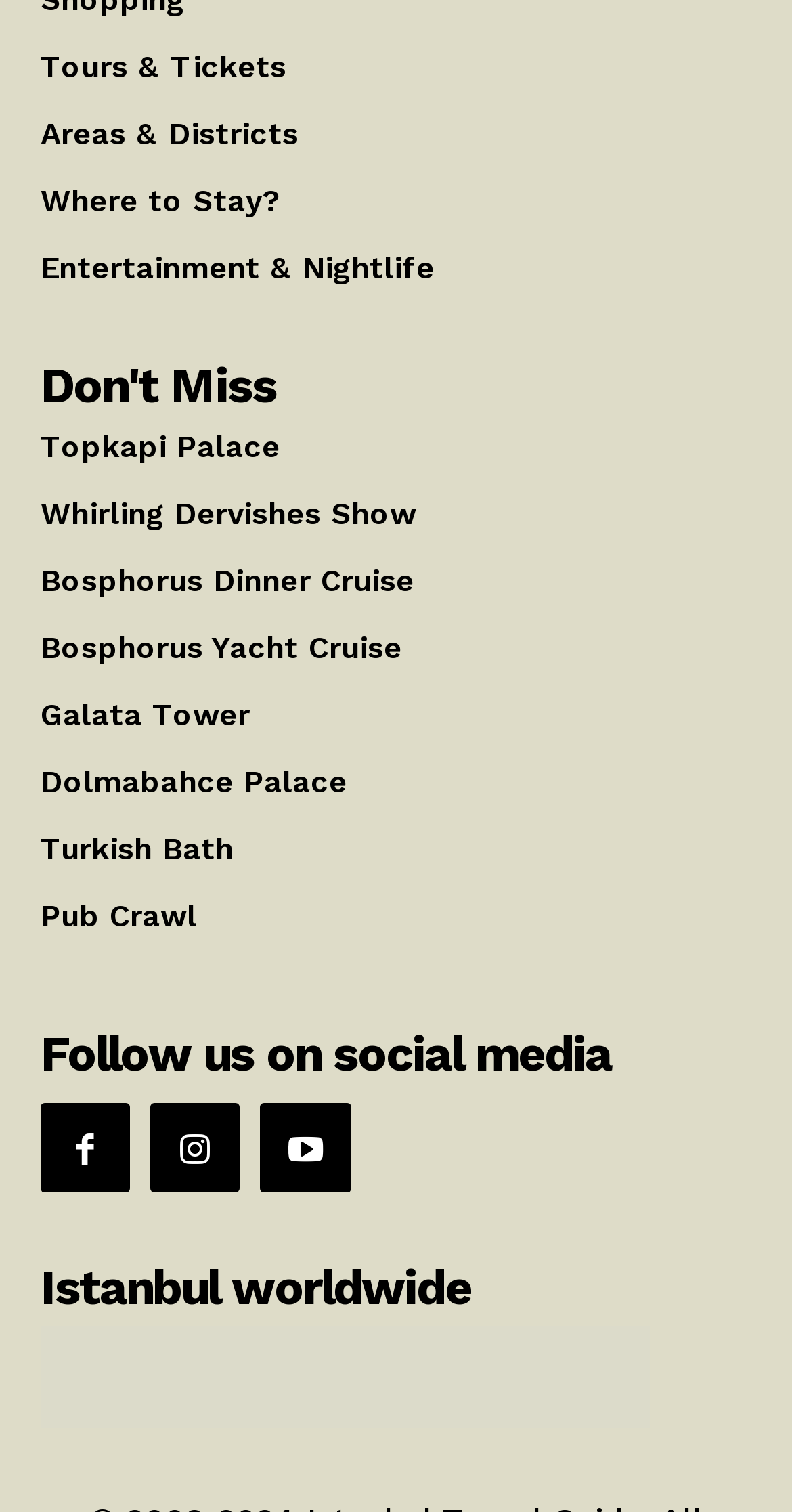What is the last recommended attraction?
Provide a detailed and extensive answer to the question.

Under the 'Don't Miss' heading, I found a list of recommended attractions. The last attraction in this list is 'Pub Crawl', which is represented as a link with ID 3290.